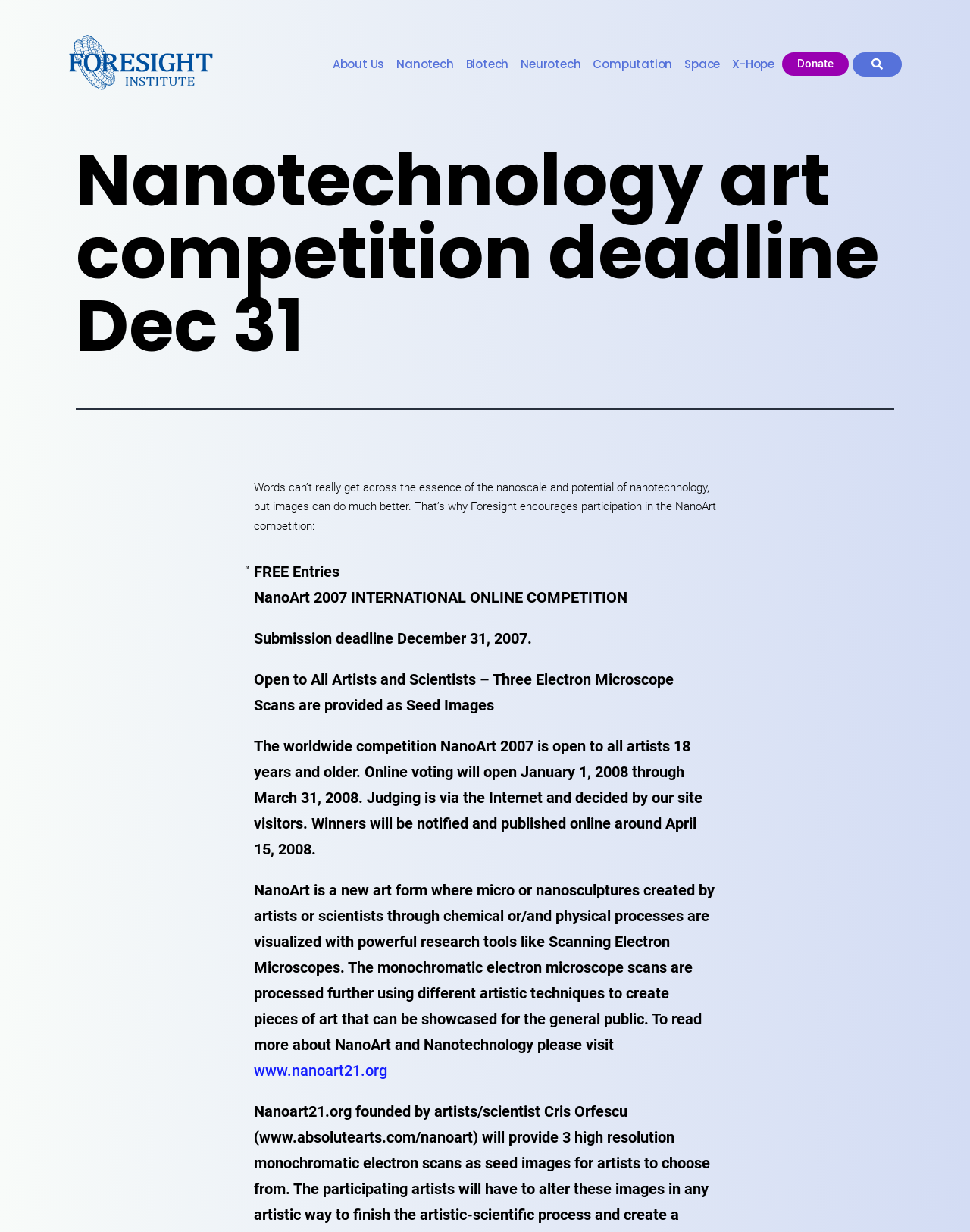Extract the bounding box coordinates of the UI element described: "www.nanoart21.org". Provide the coordinates in the format [left, top, right, bottom] with values ranging from 0 to 1.

[0.262, 0.862, 0.399, 0.877]